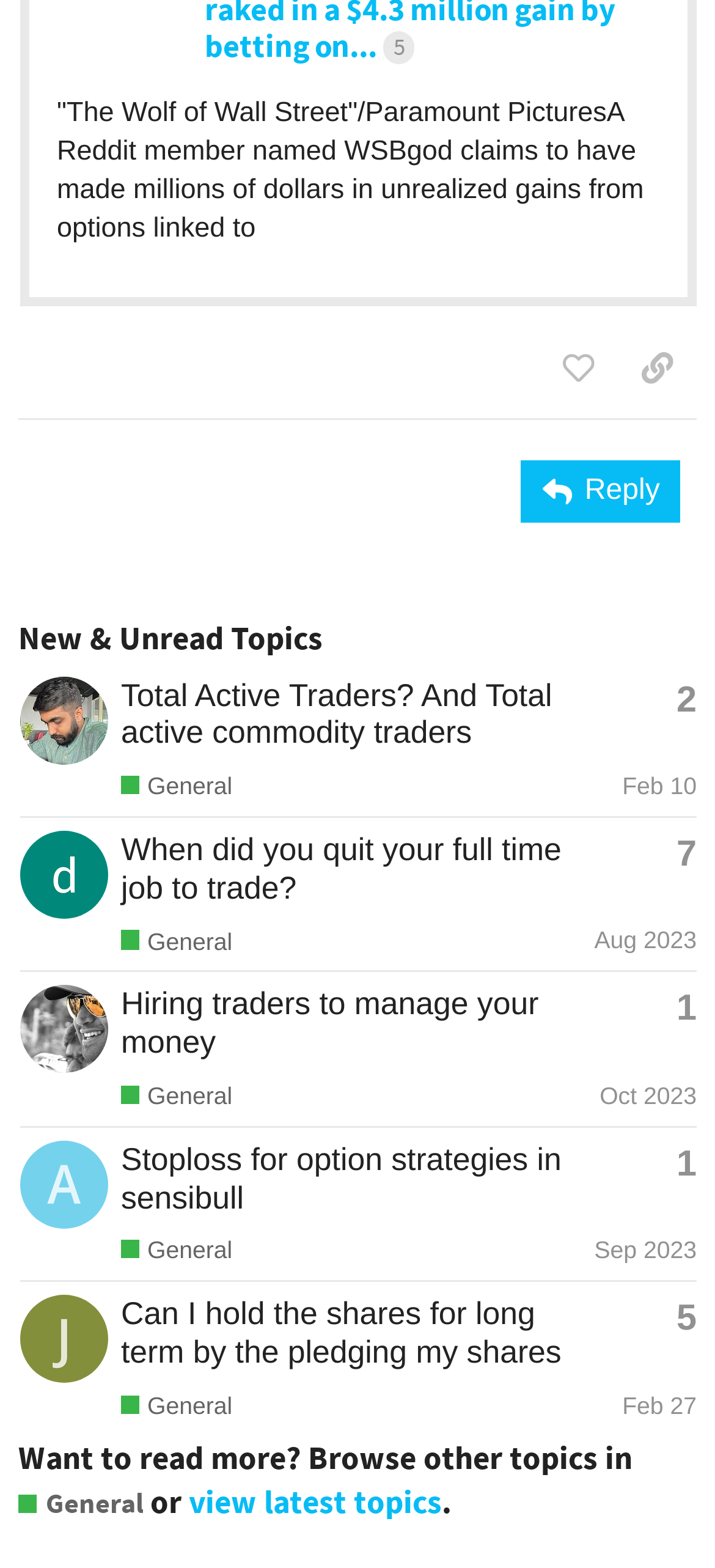What is the date of the last post in the table?
Using the image as a reference, answer the question in detail.

I looked at the table with the heading 'New & Unread Topics' and found the first row. In this row, I saw a generic element that says 'Created: Feb 8, 2024 10:02 am Latest: Feb 10, 2024 2:24 pm'. This tells me that the date of the last post in the table is 'Feb 10, 2024'.